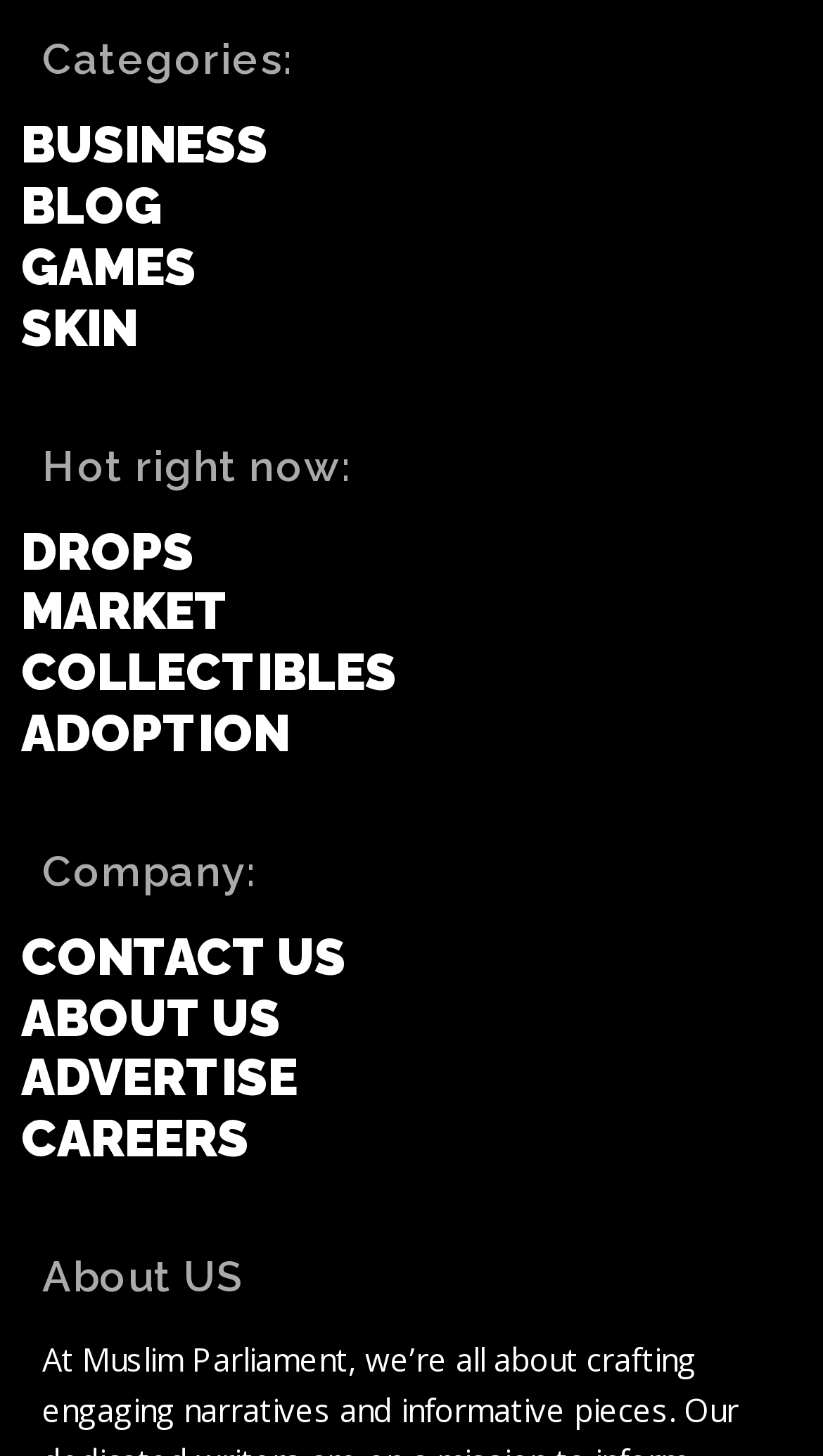What is the last section on the webpage? Examine the screenshot and reply using just one word or a brief phrase.

About US